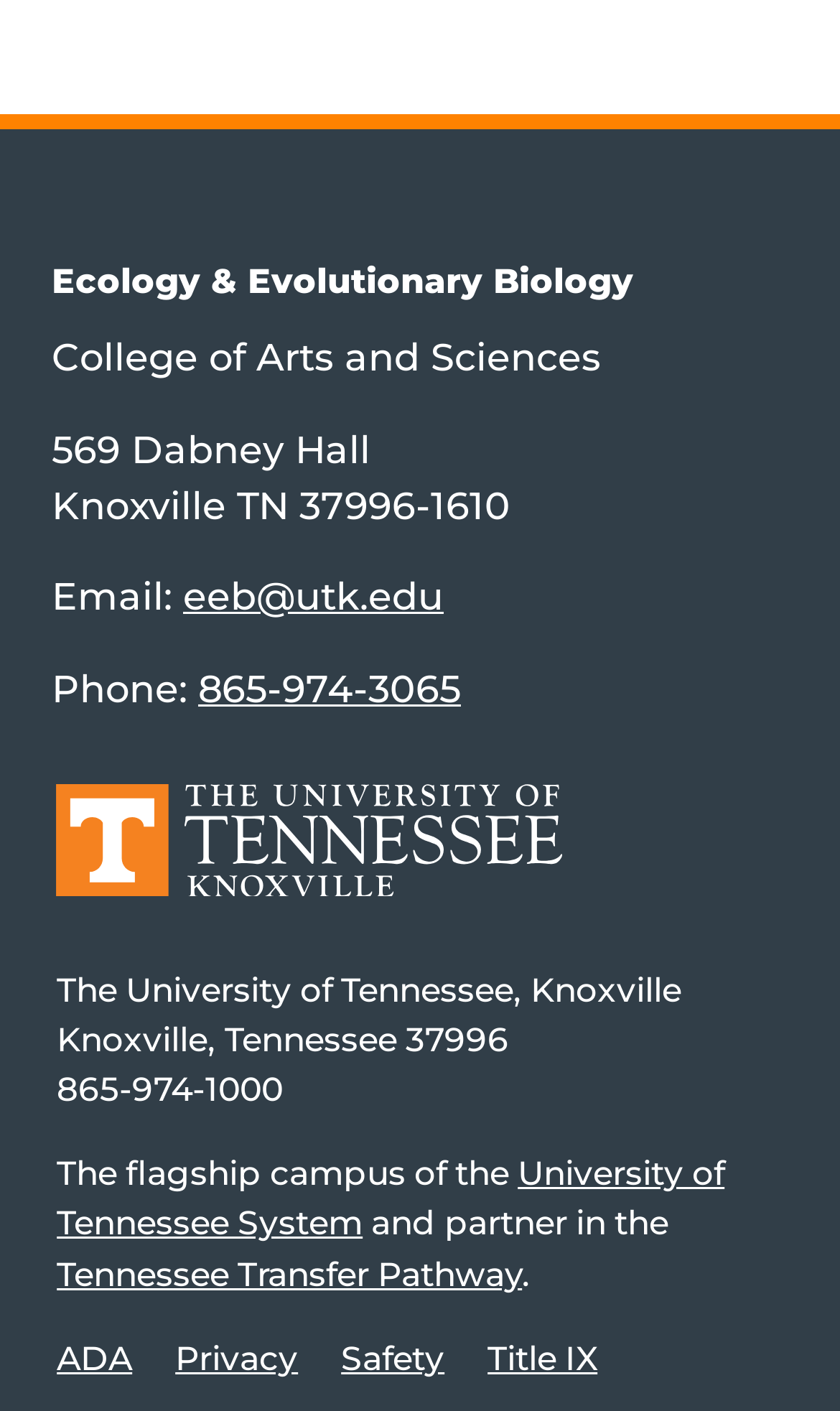Please determine the bounding box coordinates of the element's region to click in order to carry out the following instruction: "Visit the Ecology & Evolutionary Biology page". The coordinates should be four float numbers between 0 and 1, i.e., [left, top, right, bottom].

[0.062, 0.184, 0.754, 0.213]